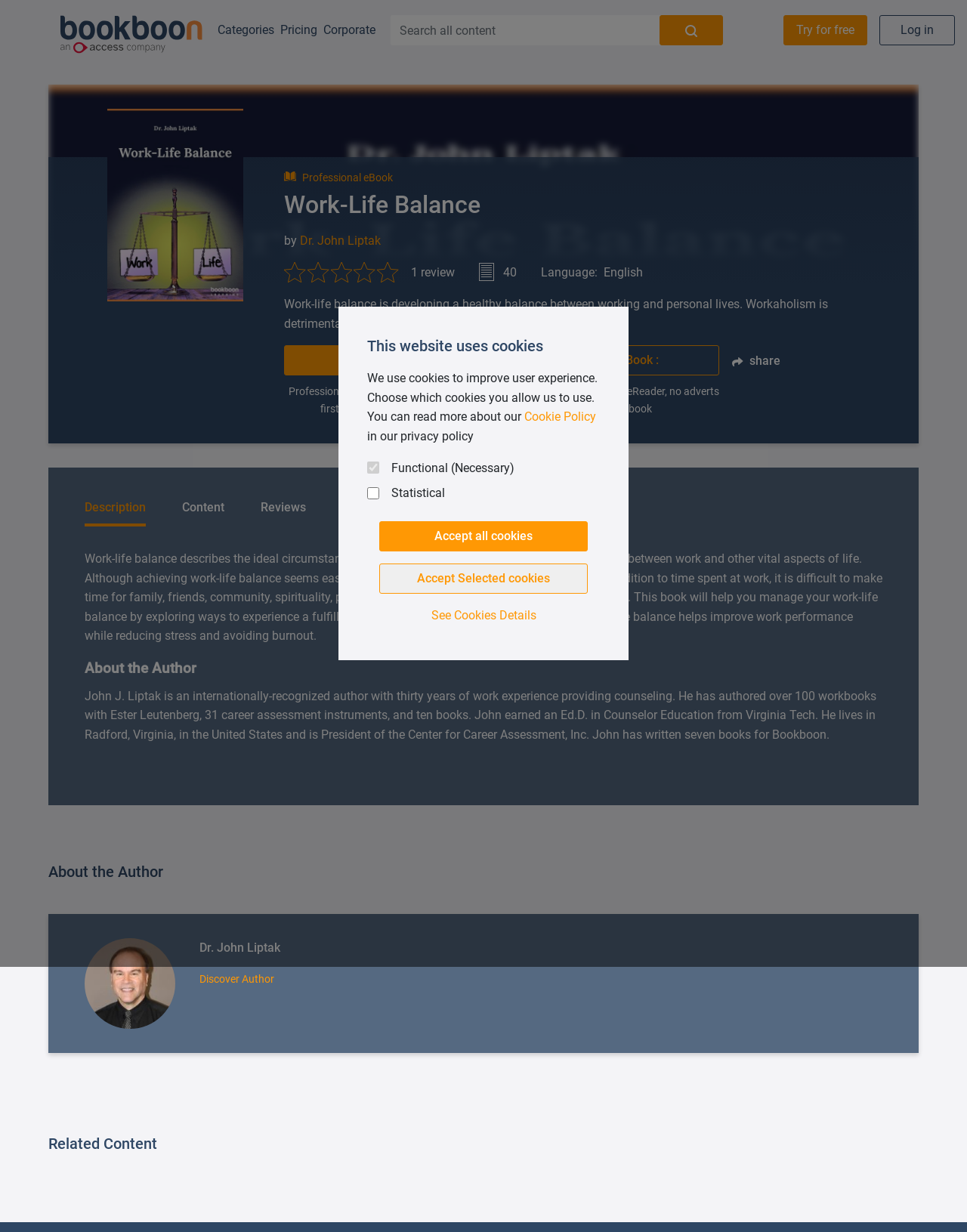Please answer the following query using a single word or phrase: 
What is the price of the eBook after the first 30 days?

$8.99/mo